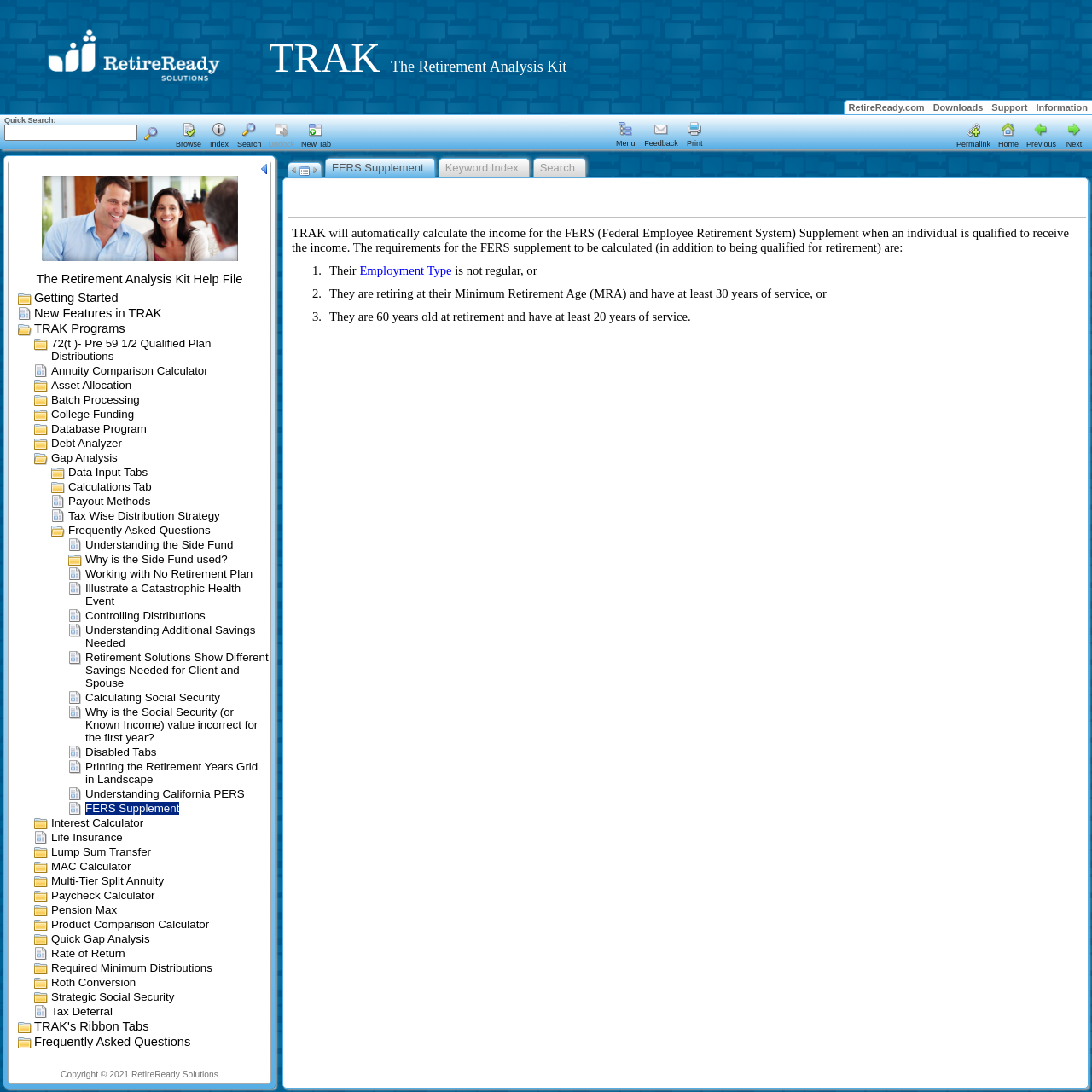Reply to the question with a single word or phrase:
What is the name of the help file?

The Retirement Analysis Kit Help File